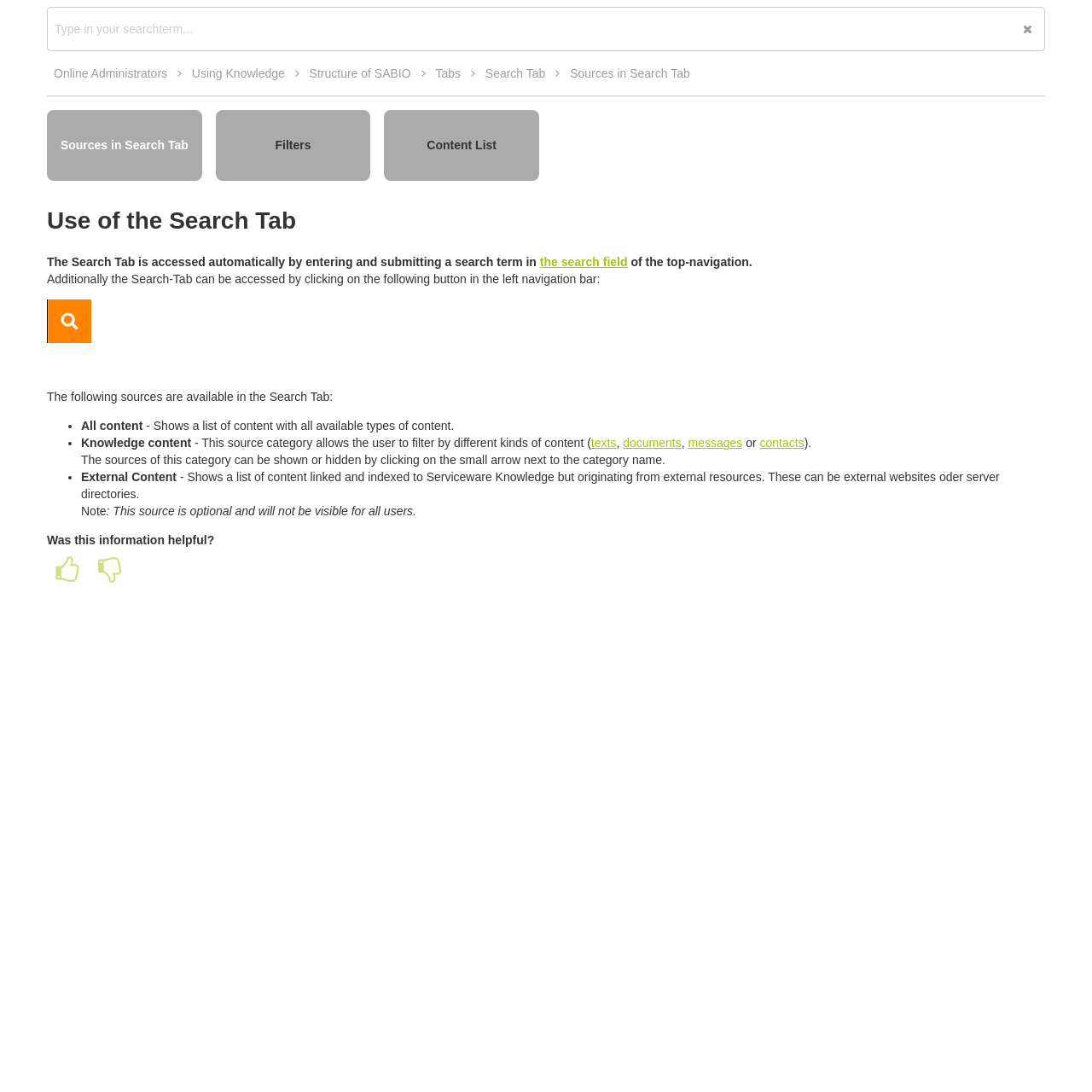Identify and extract the main heading of the webpage.

Use of the Search Tab